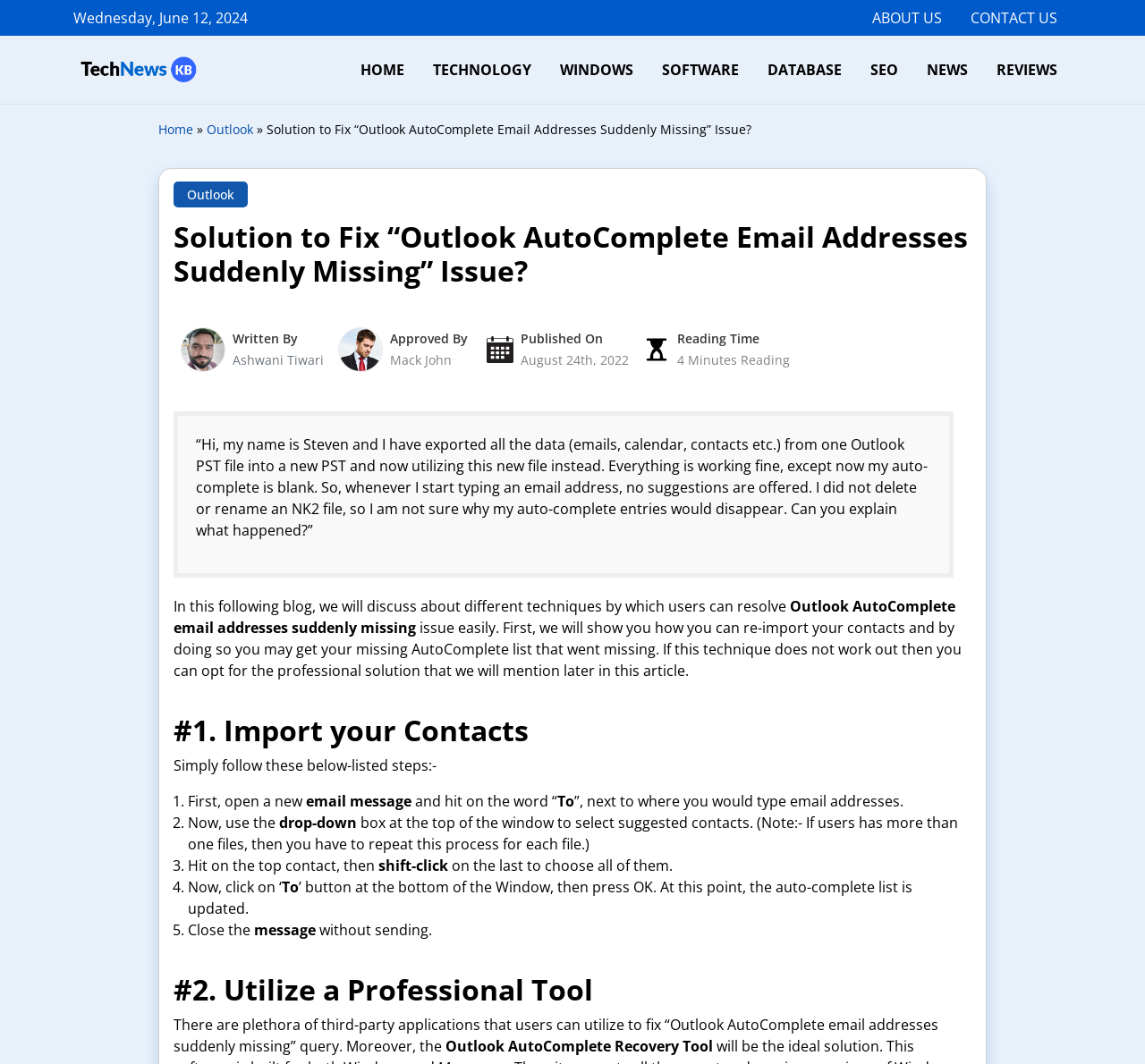Locate the bounding box coordinates of the UI element described by: "Outlook". Provide the coordinates as four float numbers between 0 and 1, formatted as [left, top, right, bottom].

[0.152, 0.17, 0.216, 0.195]